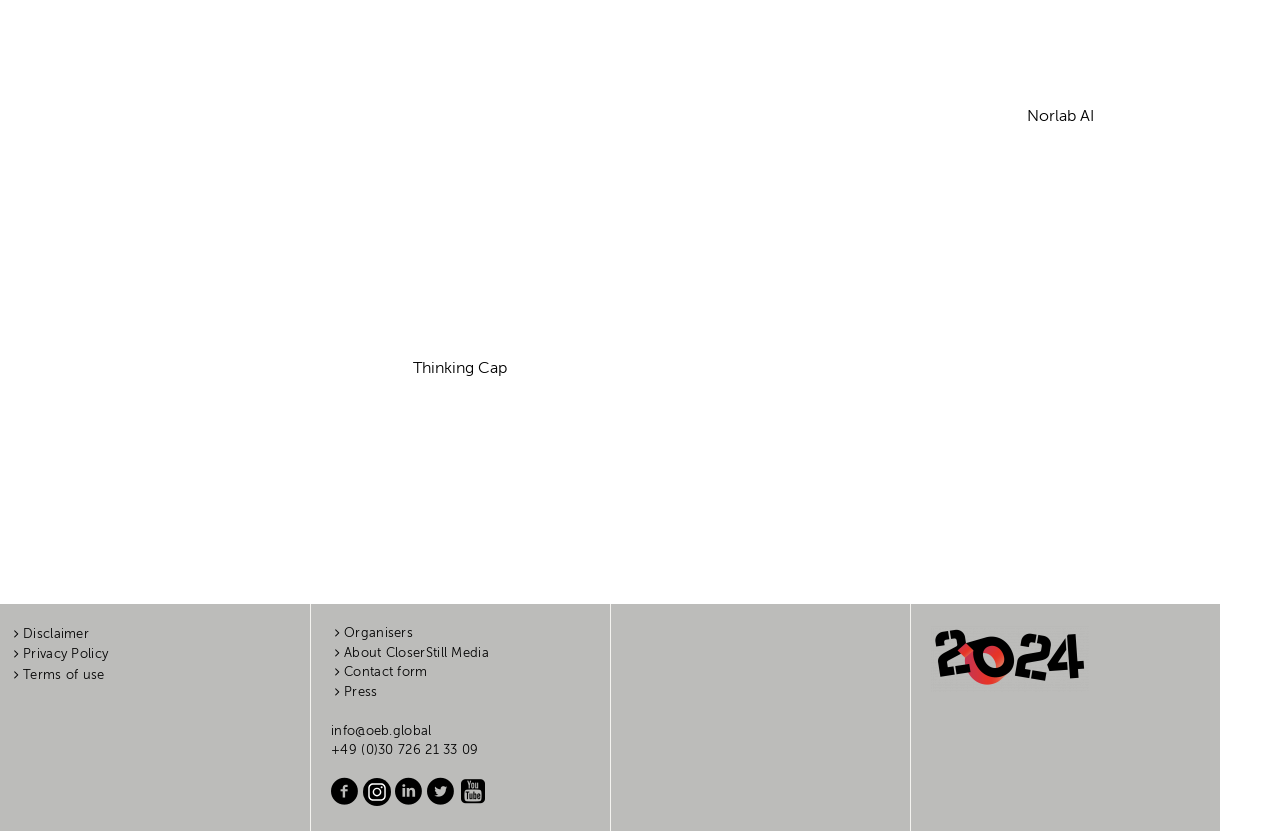Given the description of the UI element: "info@oeb.global", predict the bounding box coordinates in the form of [left, top, right, bottom], with each value being a float between 0 and 1.

[0.259, 0.87, 0.337, 0.886]